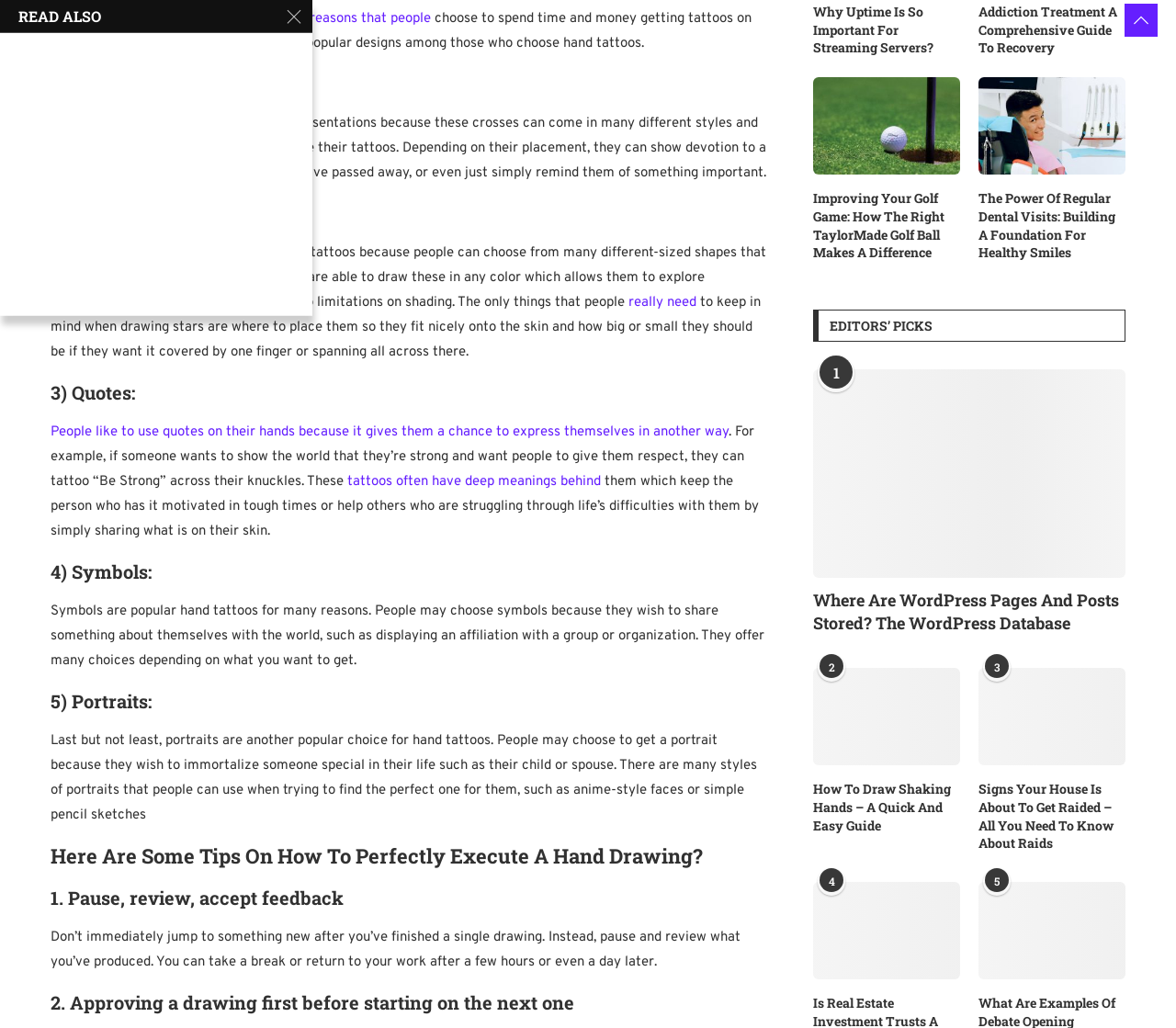Please locate the bounding box coordinates of the element's region that needs to be clicked to follow the instruction: "Explore the topic 'Addiction Treatment A Comprehensive Guide To Recovery'". The bounding box coordinates should be provided as four float numbers between 0 and 1, i.e., [left, top, right, bottom].

[0.832, 0.003, 0.957, 0.055]